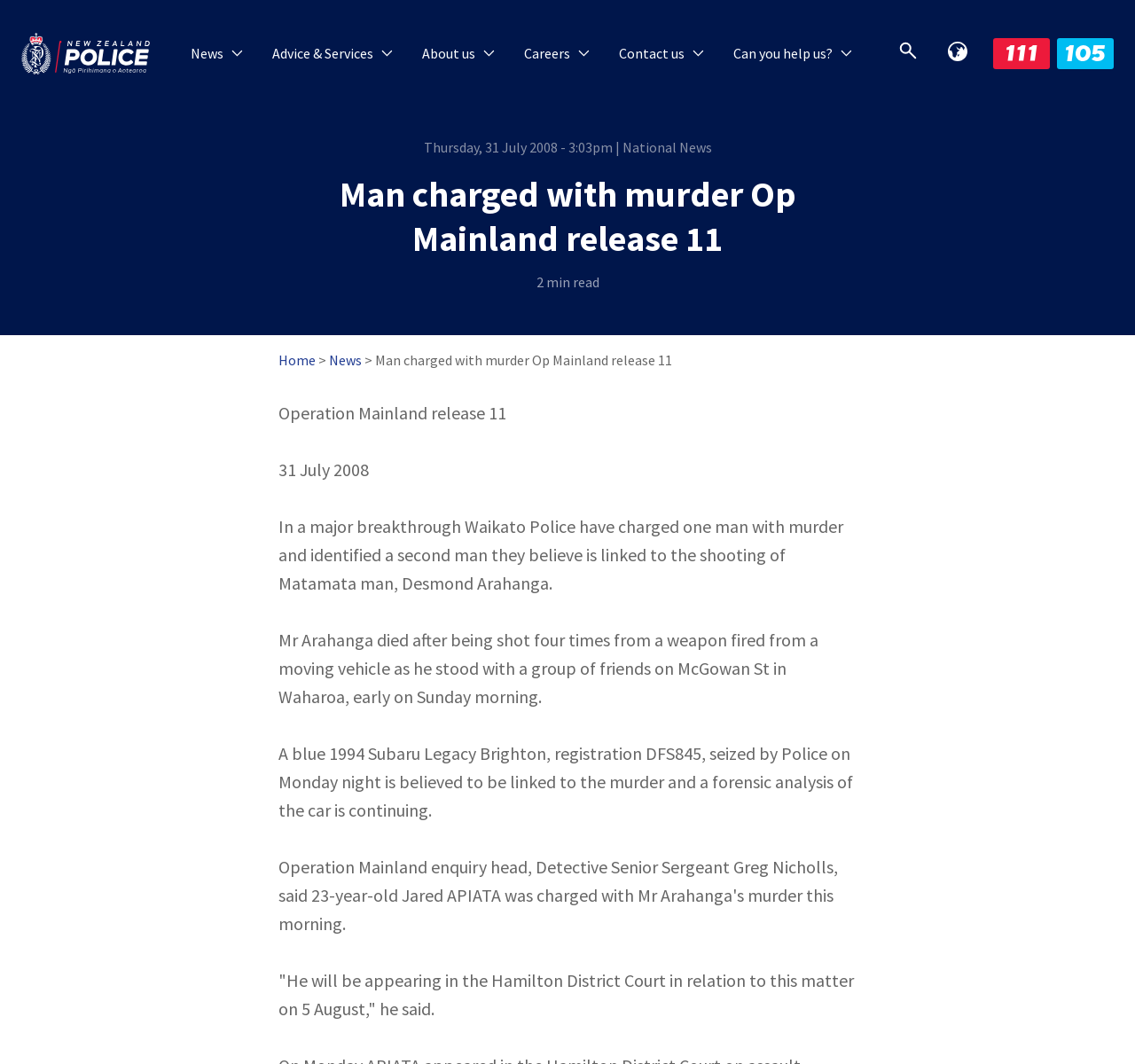Identify the bounding box coordinates for the region of the element that should be clicked to carry out the instruction: "Send an email to mail@blue-silver.com". The bounding box coordinates should be four float numbers between 0 and 1, i.e., [left, top, right, bottom].

None